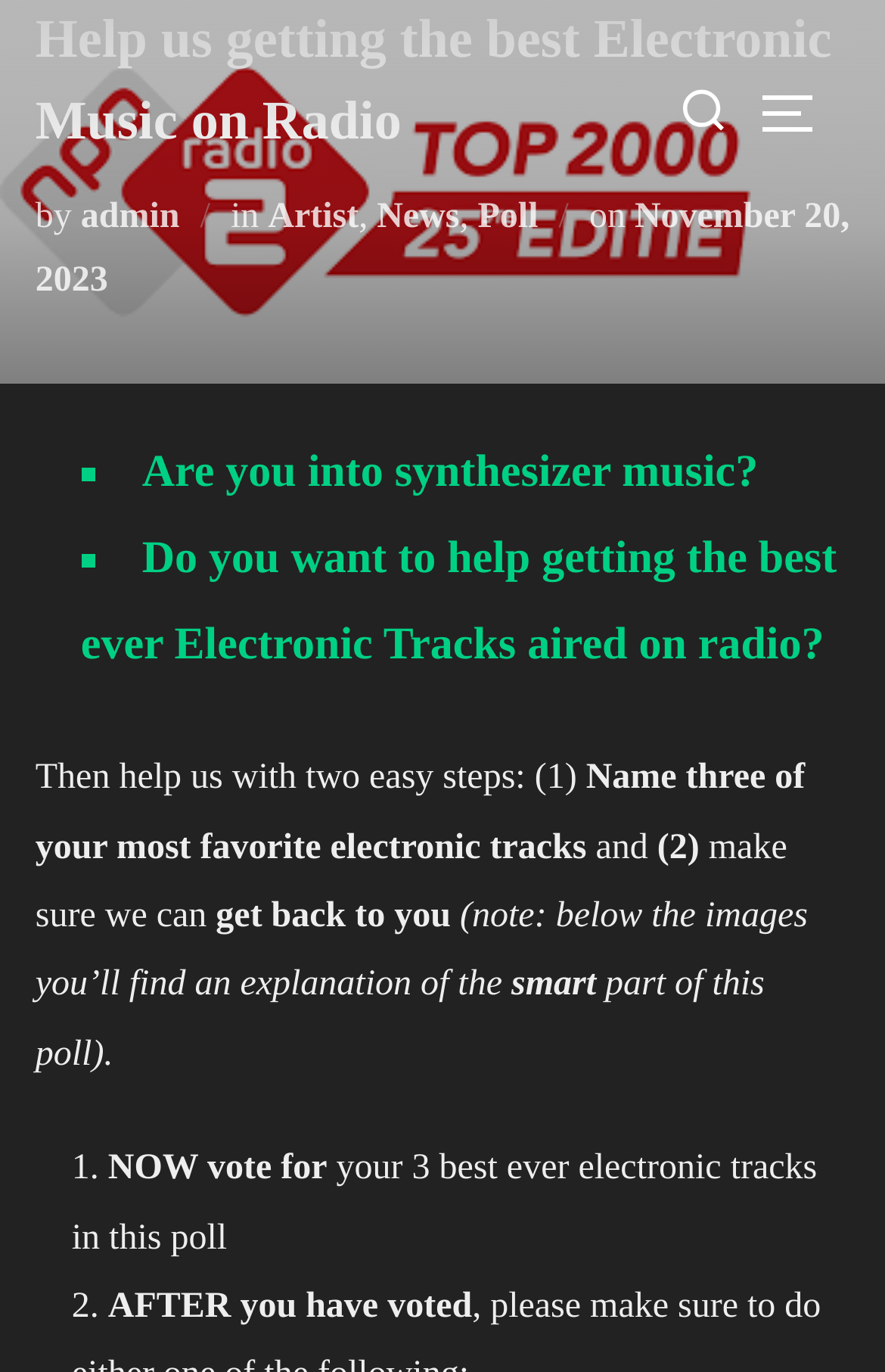What is the purpose of the webpage?
Give a single word or phrase as your answer by examining the image.

Help get best electronic tracks on radio